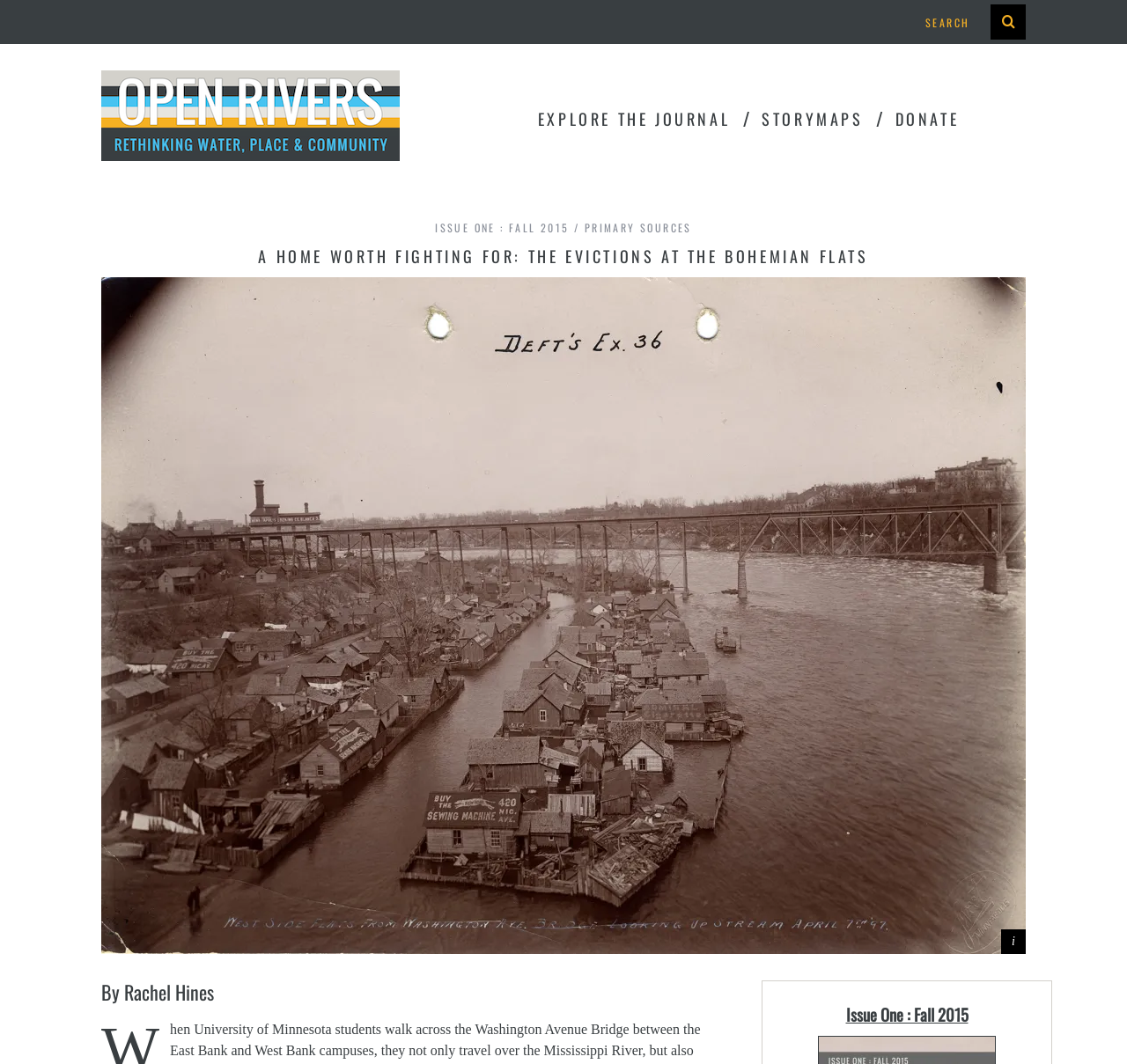What is the name of the journal?
Using the image as a reference, answer with just one word or a short phrase.

Open Rivers Journal